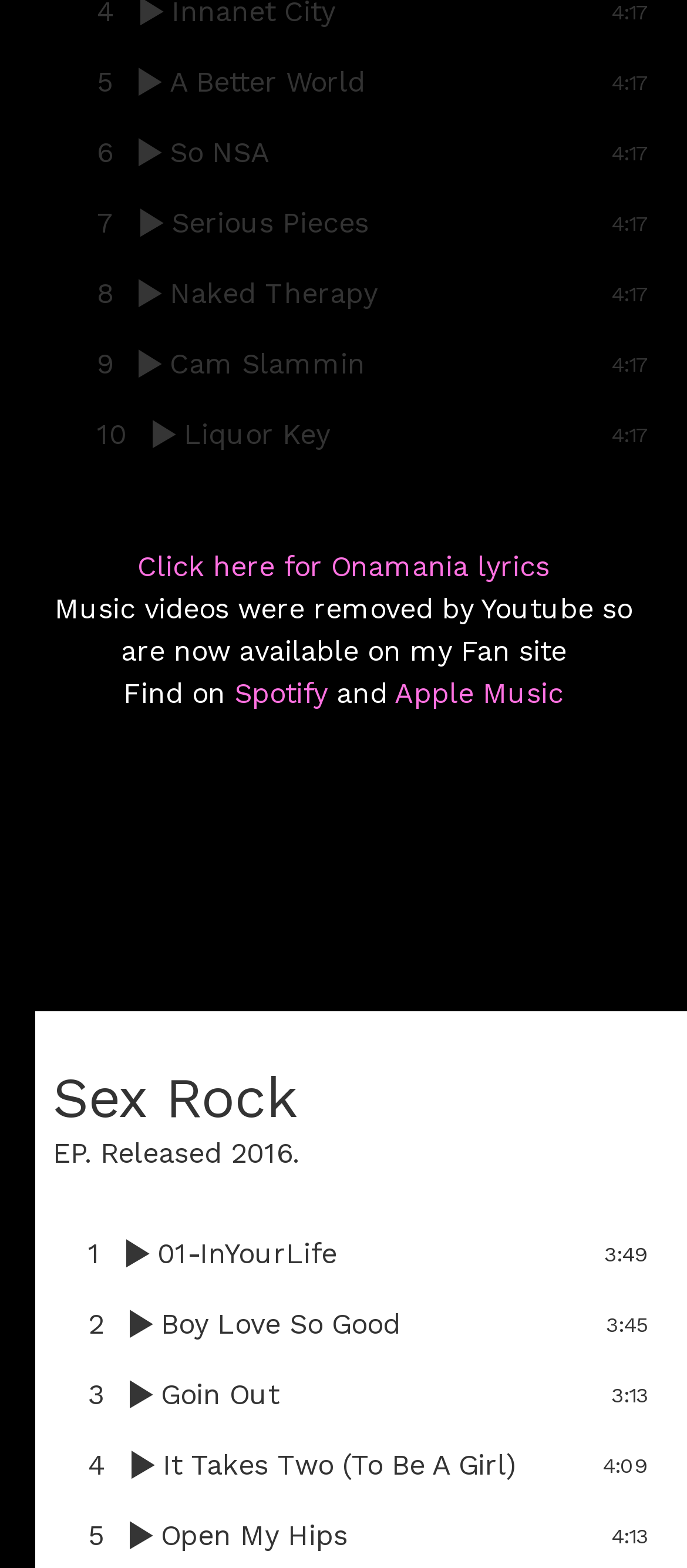Determine the bounding box coordinates for the region that must be clicked to execute the following instruction: "View Sex Rock EP details".

[0.077, 0.679, 0.974, 0.722]